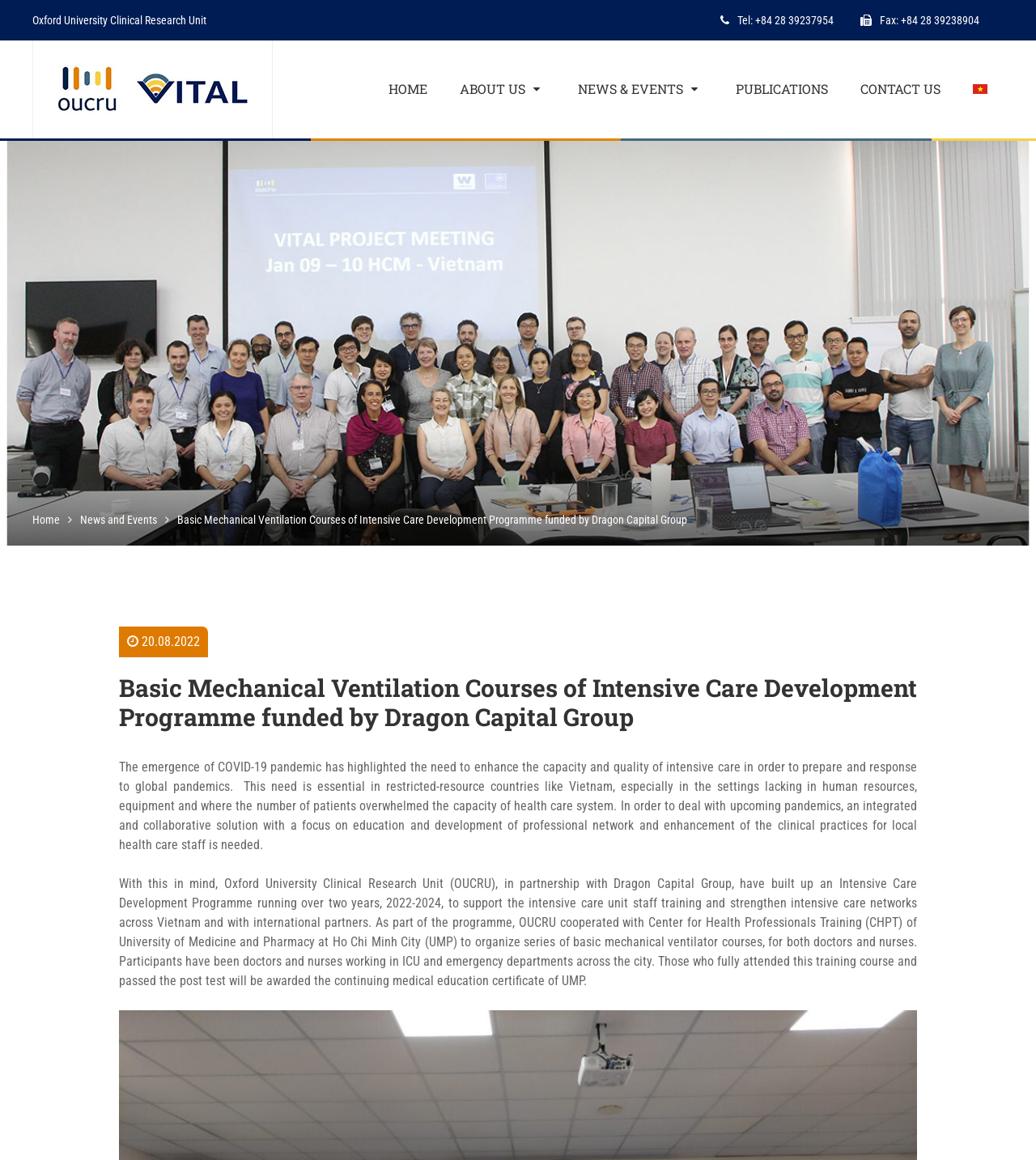Identify the coordinates of the bounding box for the element that must be clicked to accomplish the instruction: "Visit the 'Case Studies' page".

None